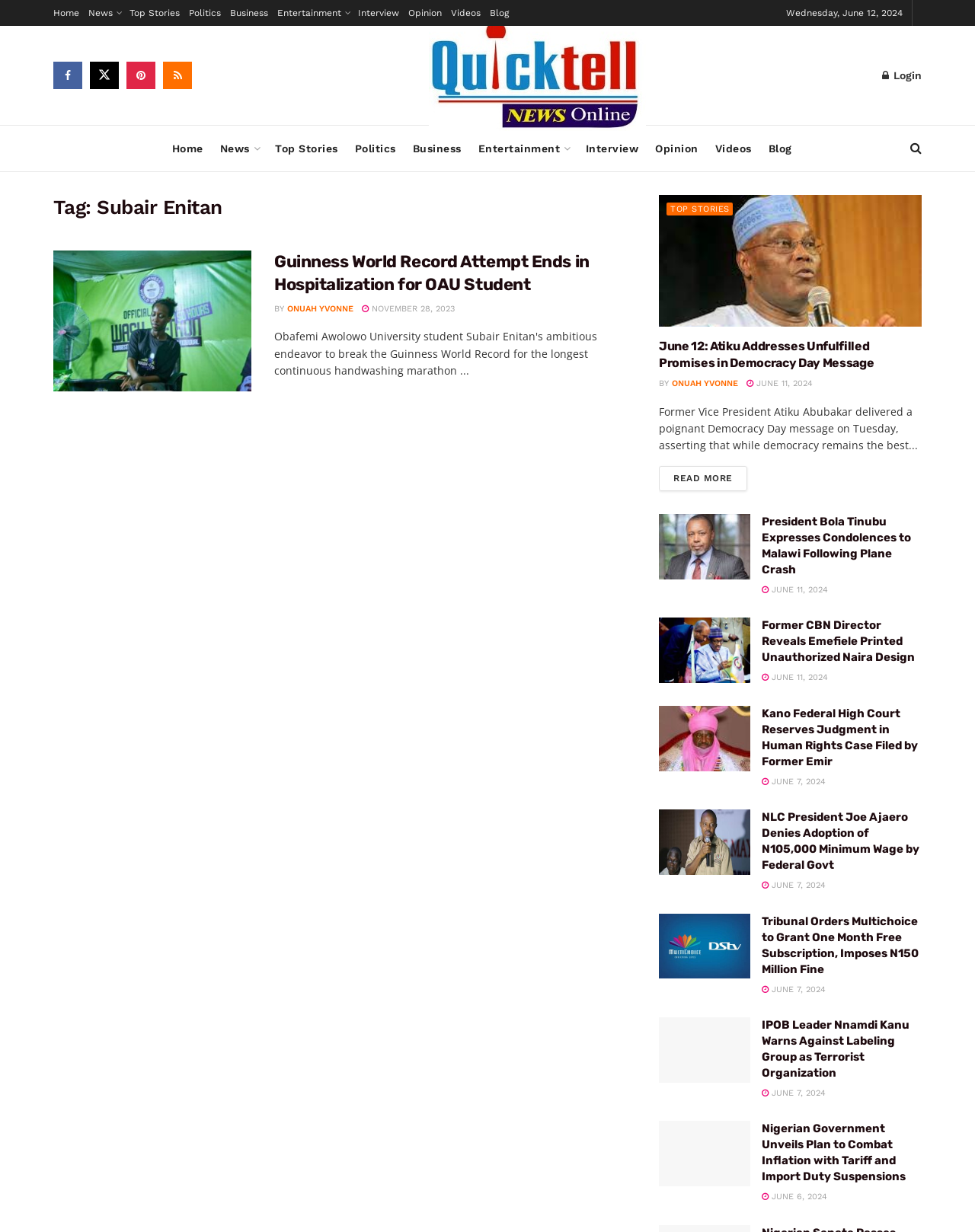Determine the main heading text of the webpage.

Tag: Subair Enitan